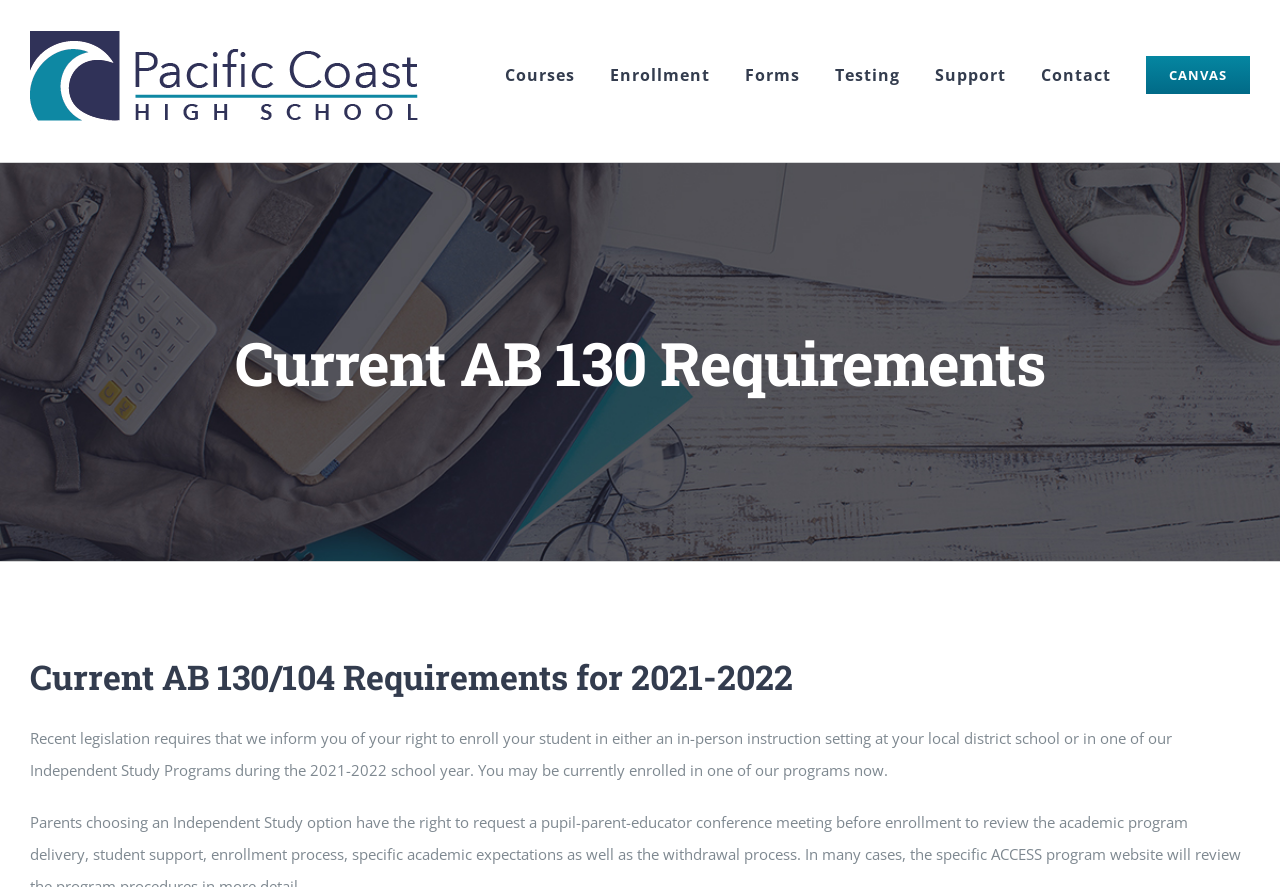Determine the bounding box coordinates in the format (top-left x, top-left y, bottom-right x, bottom-right y). Ensure all values are floating point numbers between 0 and 1. Identify the bounding box of the UI element described by: Testing

[0.652, 0.0, 0.703, 0.169]